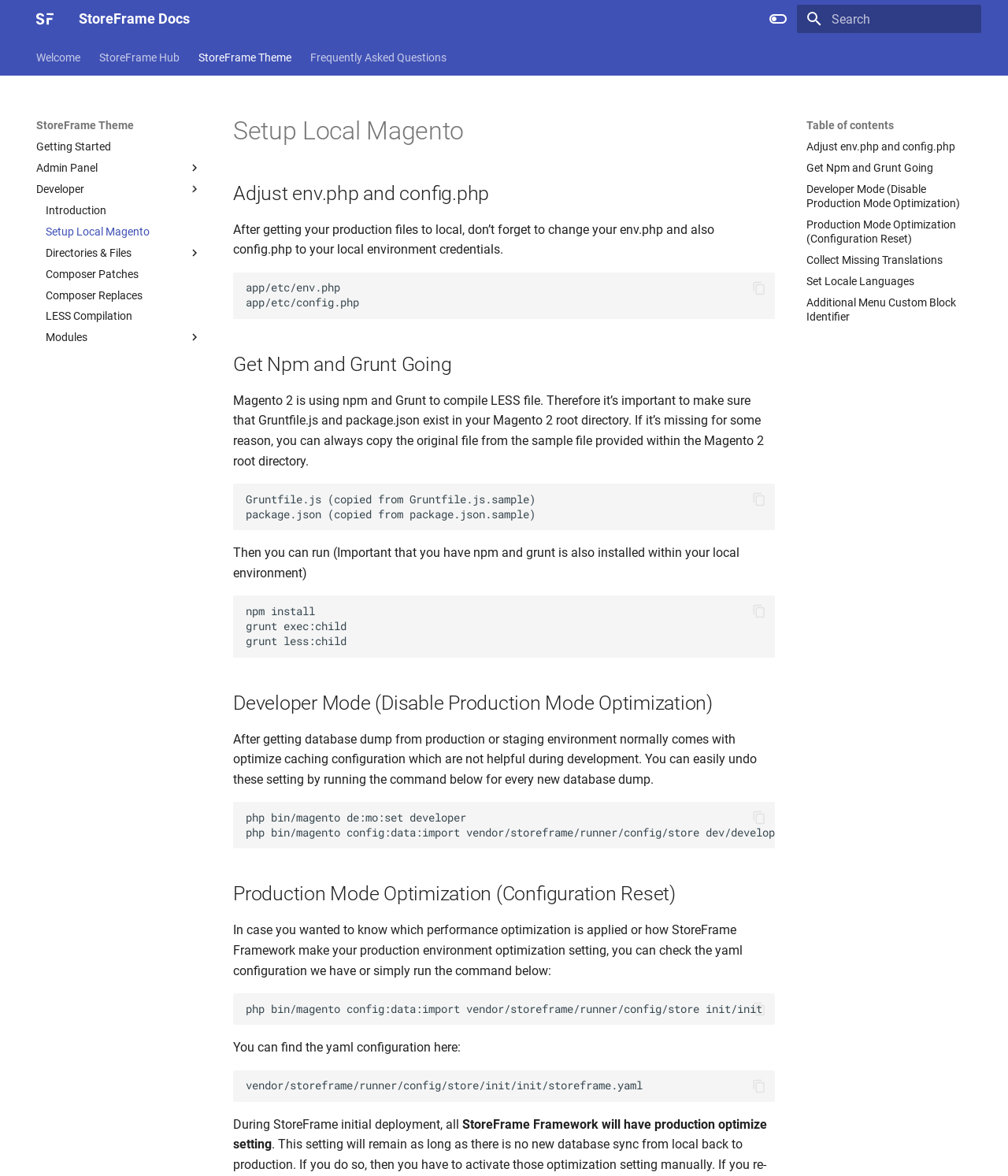Could you determine the bounding box coordinates of the clickable element to complete the instruction: "Copy to clipboard"? Provide the coordinates as four float numbers between 0 and 1, i.e., [left, top, right, bottom].

[0.744, 0.237, 0.762, 0.253]